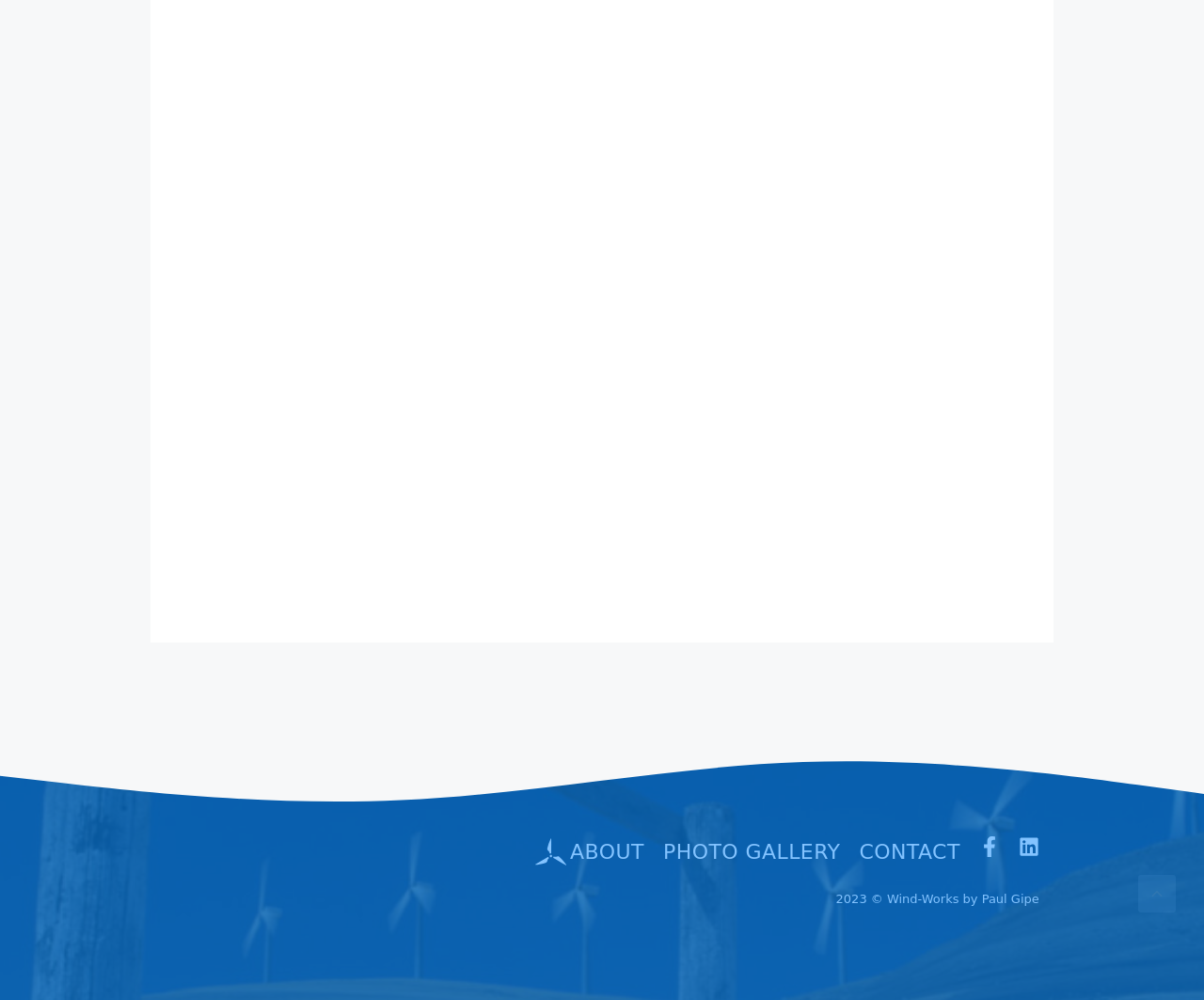Using the provided element description "Contact", determine the bounding box coordinates of the UI element.

[0.714, 0.836, 0.797, 0.868]